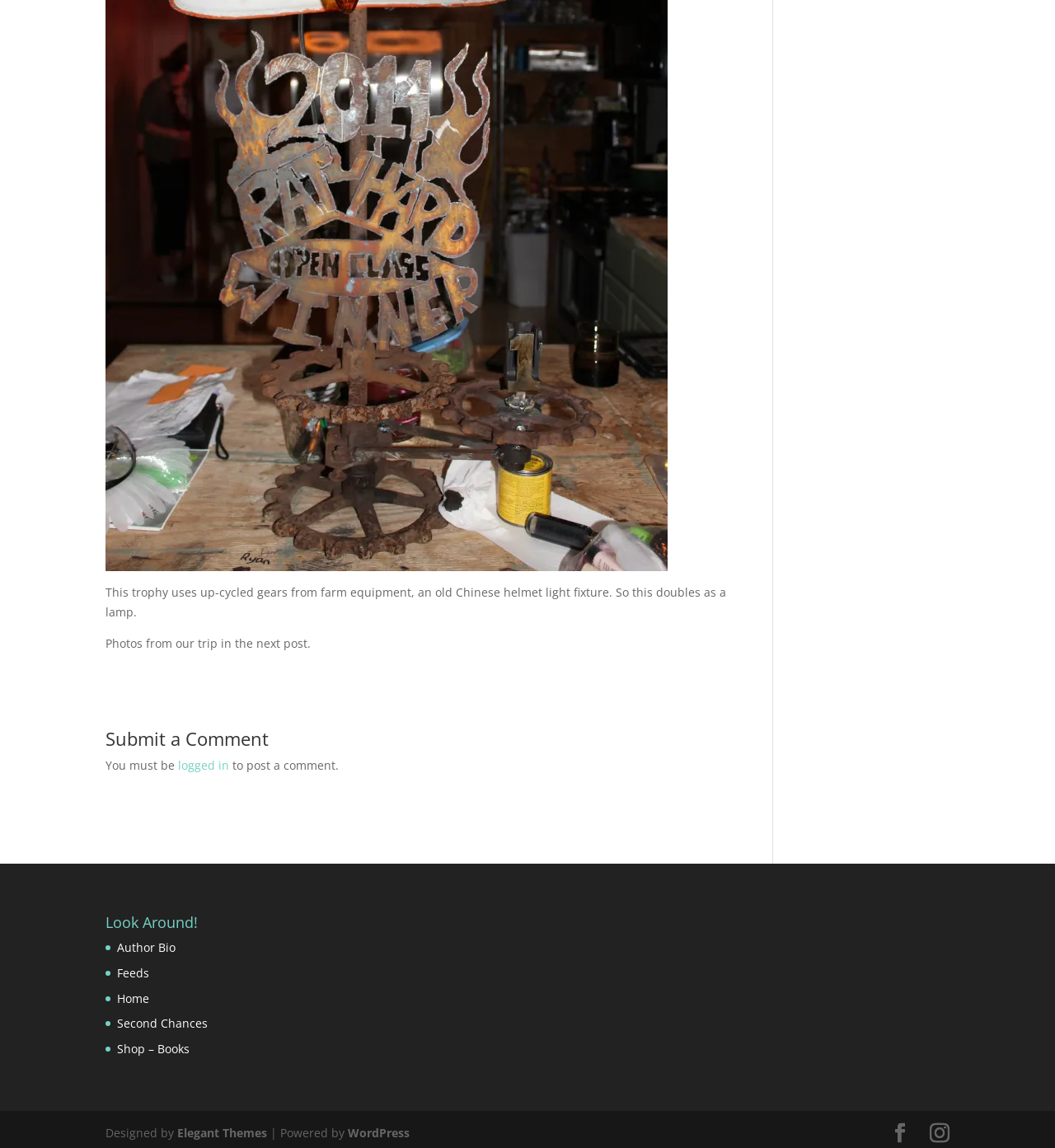What is the material used to make the trophy? Examine the screenshot and reply using just one word or a brief phrase.

Up-cycled gears